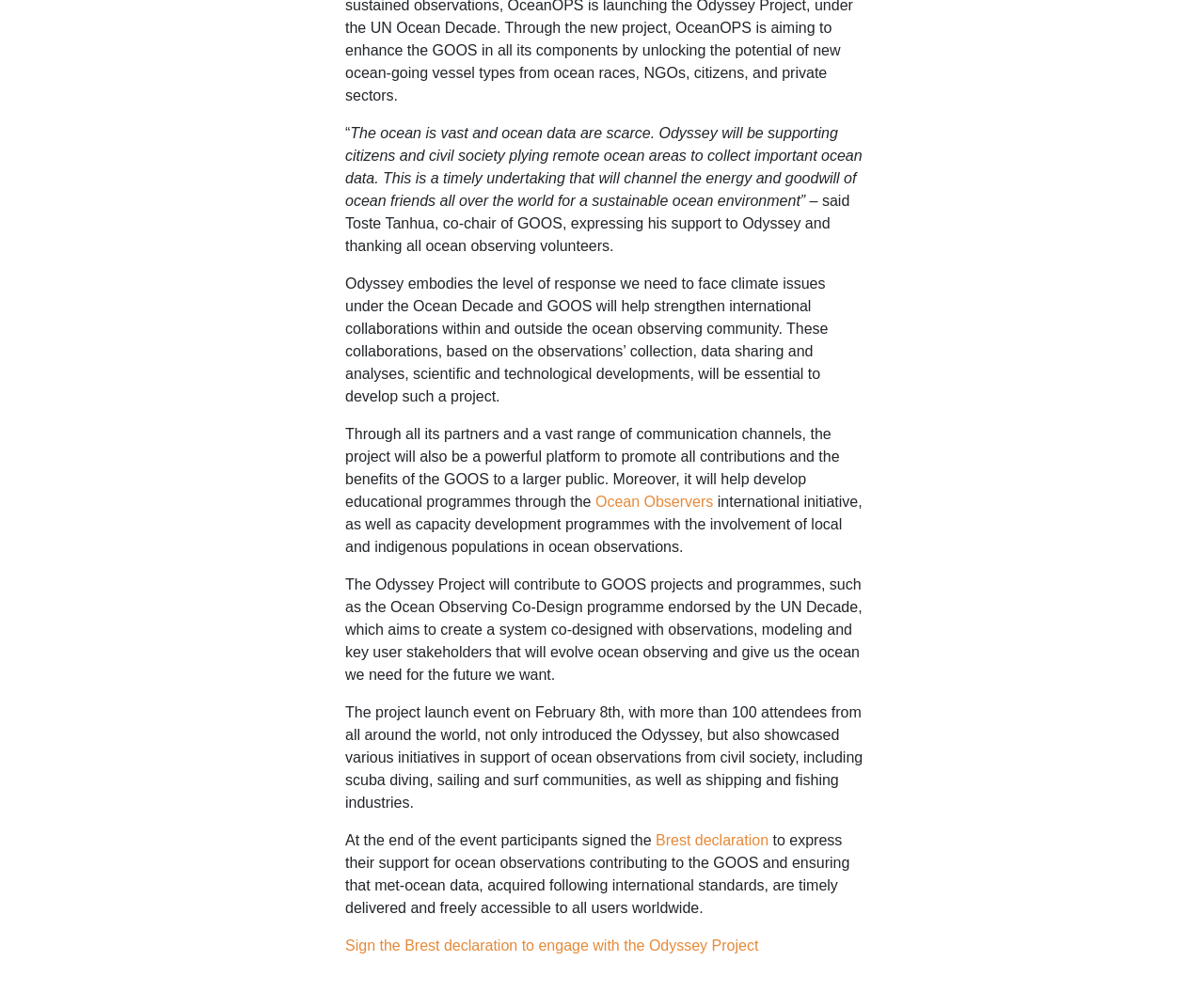Who expressed support to Odyssey?
Answer briefly with a single word or phrase based on the image.

Toste Tanhua